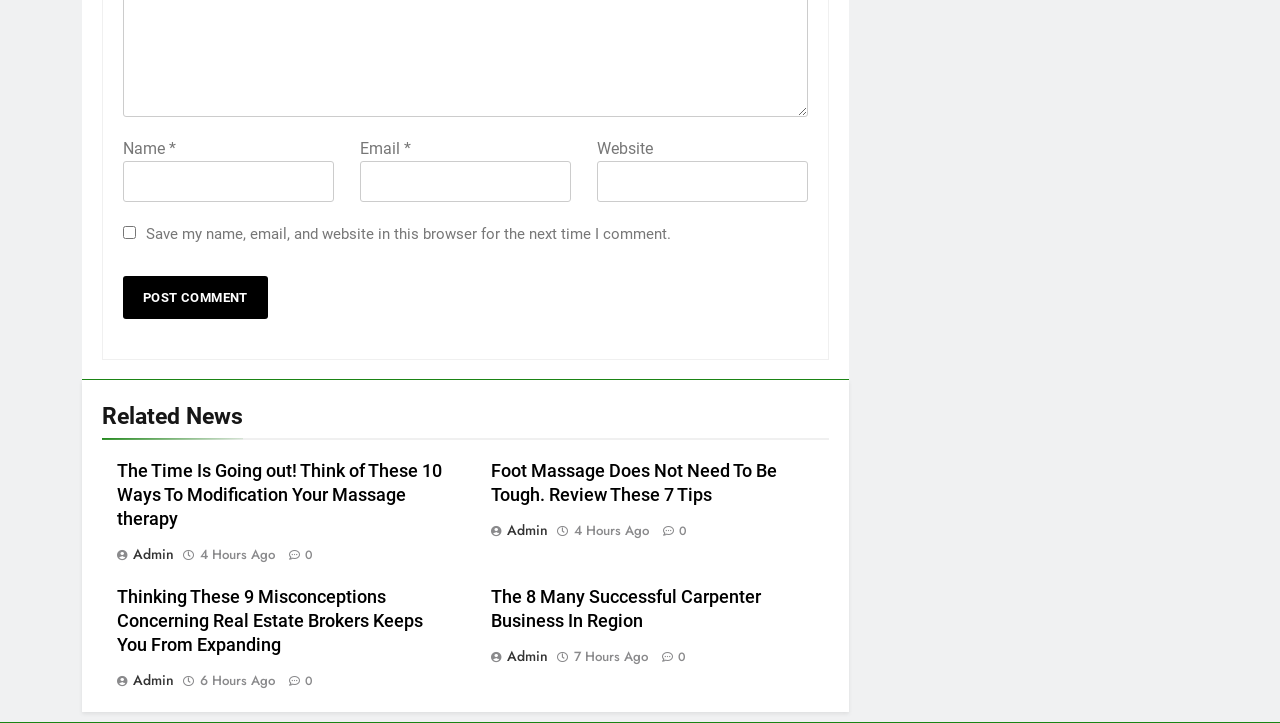Please find the bounding box coordinates of the element that must be clicked to perform the given instruction: "Visit the article about massage therapy". The coordinates should be four float numbers from 0 to 1, i.e., [left, top, right, bottom].

[0.091, 0.638, 0.345, 0.732]